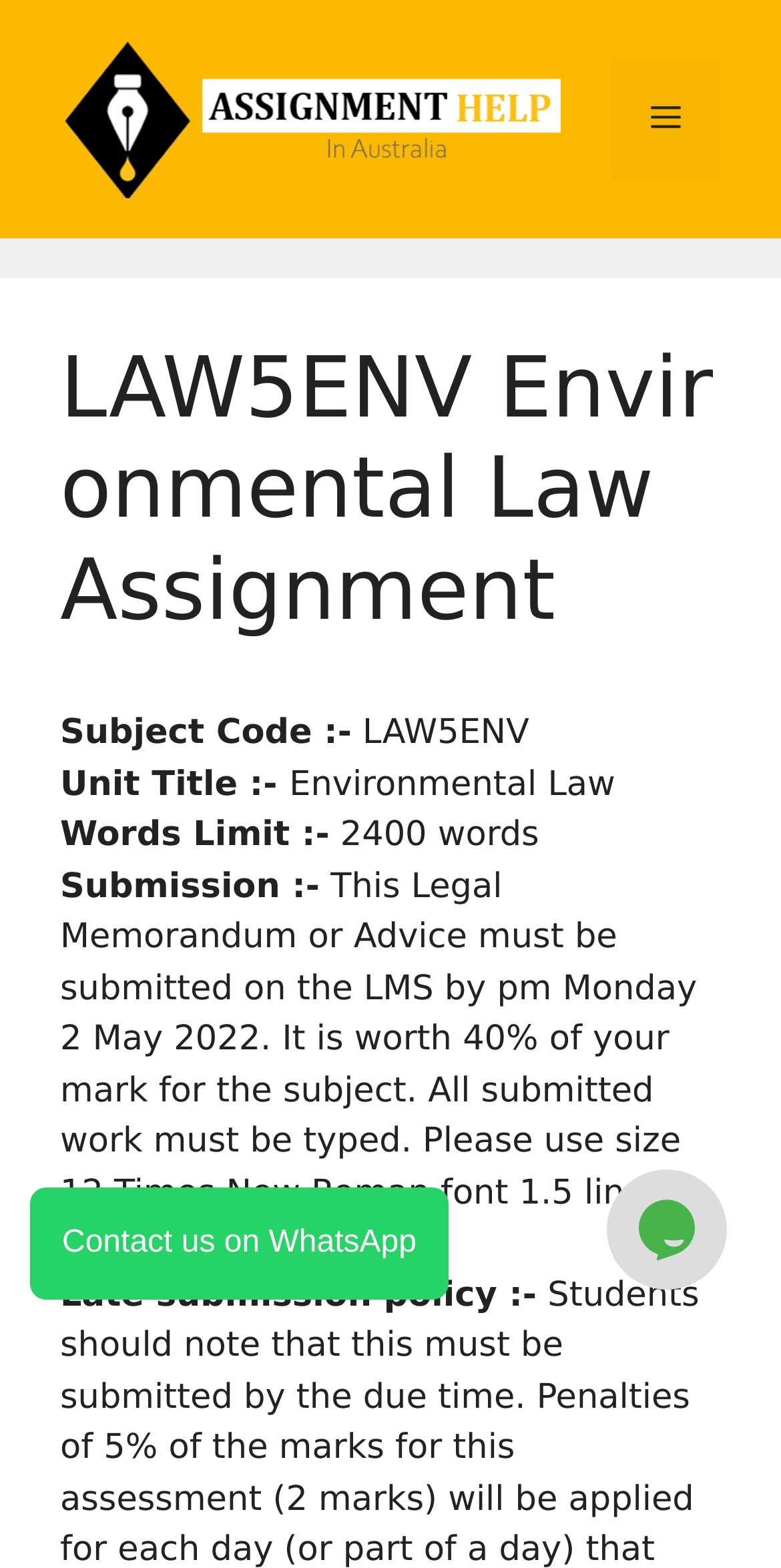Based on the image, please elaborate on the answer to the following question:
What is the subject code of the assignment?

The subject code can be found in the content section of the webpage, where it is written as 'Subject Code :- LAW5ENV'.